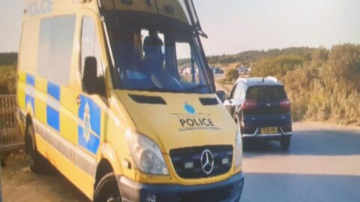Respond to the question below with a single word or phrase:
What is the purpose of the police van's presence?

Public safety or monitoring